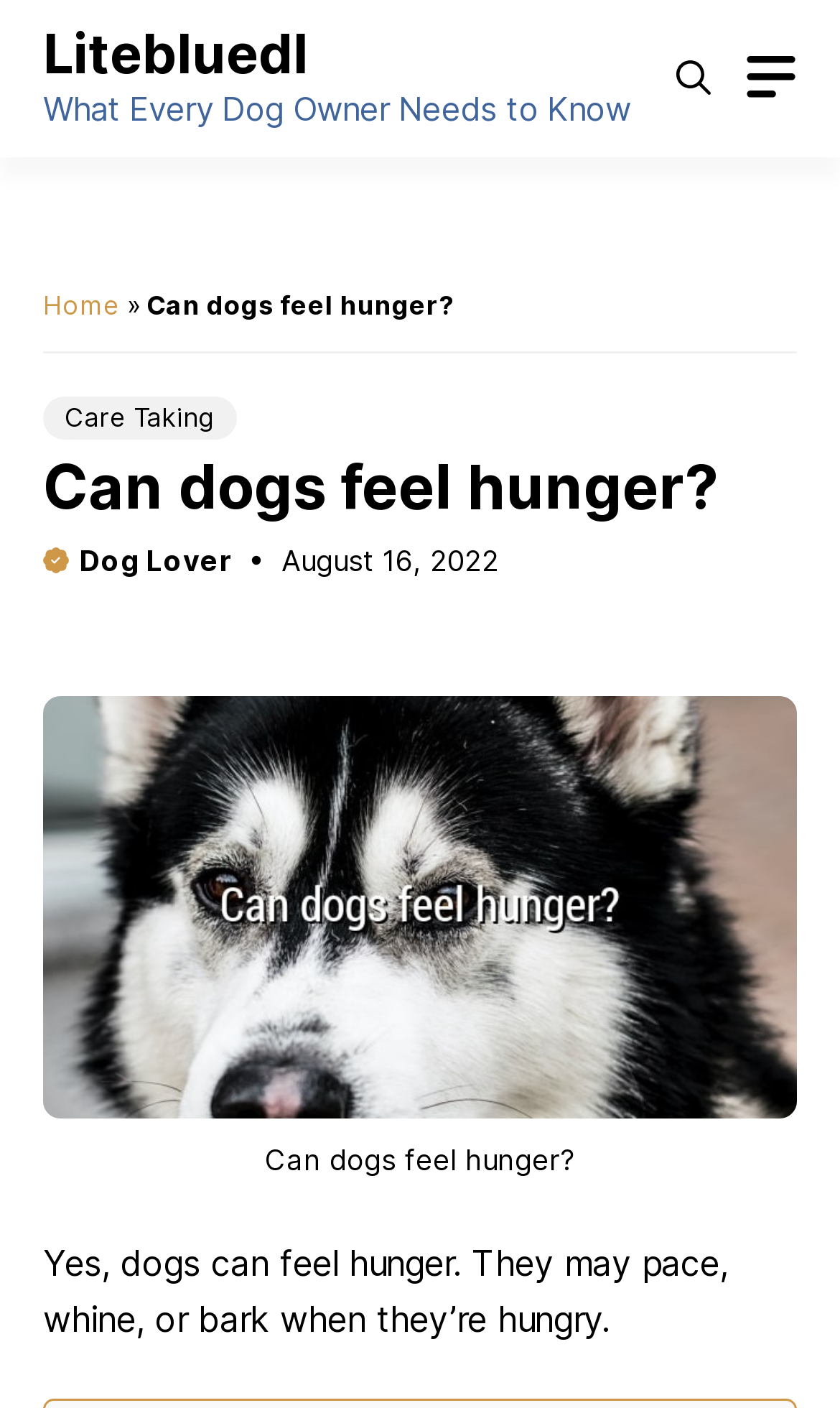What is the date of this article?
Based on the screenshot, respond with a single word or phrase.

August 16, 2022